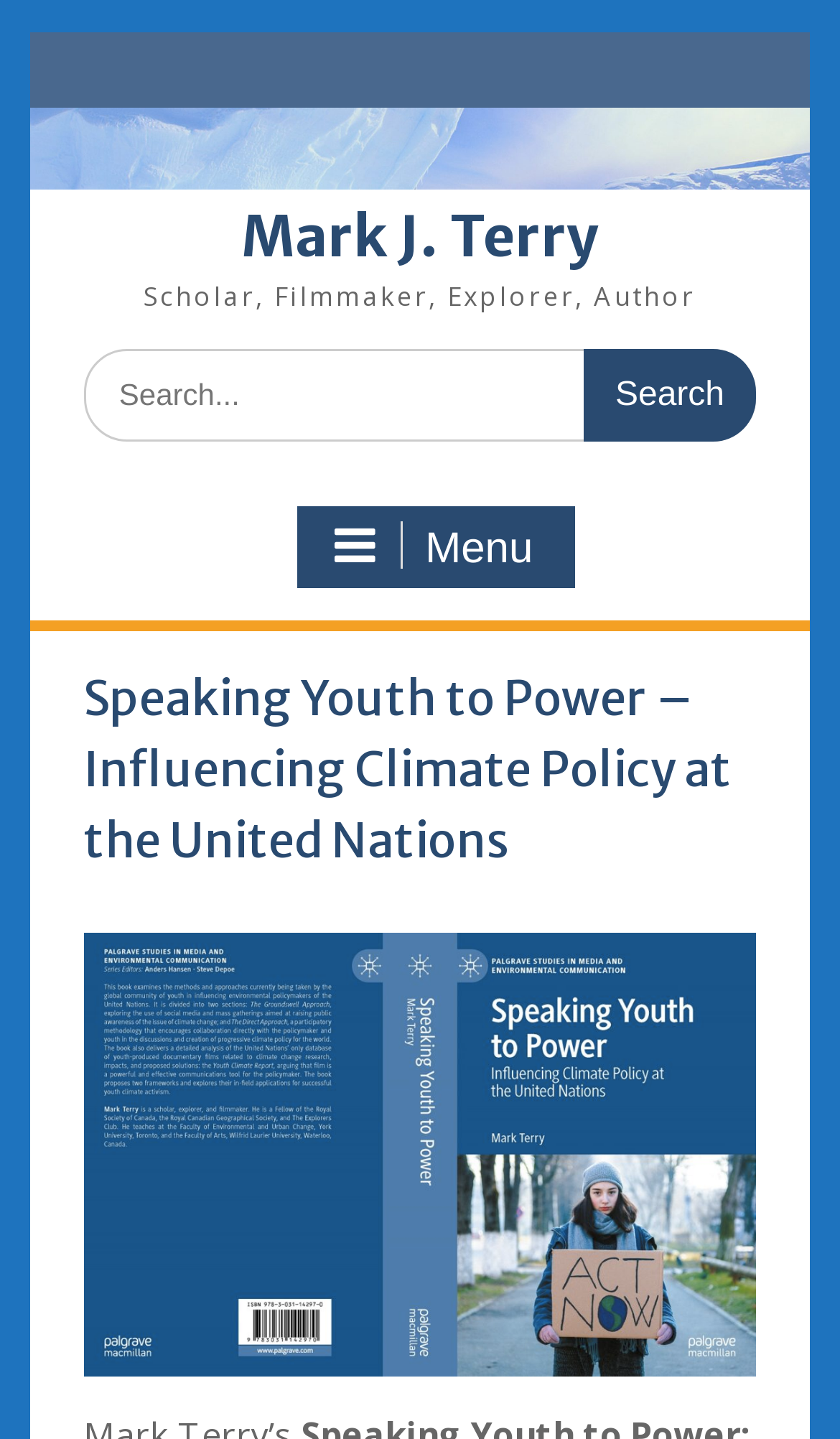Offer a detailed explanation of the webpage layout and contents.

The webpage is about Mark J. Terry, a scholar, filmmaker, explorer, and author, with a focus on influencing climate policy at the United Nations. At the top-left corner, there is a "Skip to content" link. Below it, in the top-center area, is a link to Mark J. Terry's name, accompanied by a brief description of his professions. 

To the right of Mark J. Terry's name, there is a search bar with a "Search for:" label and a search button. The search bar is quite wide, spanning almost the entire width of the page. 

In the top-right corner, there is a menu button with a hamburger icon, which is currently not expanded. When expanded, it controls the primary menu, which is a header section that takes up a significant portion of the page. This header section contains a heading that repeats the title "Speaking Youth to Power – Influencing Climate Policy at the United Nations".